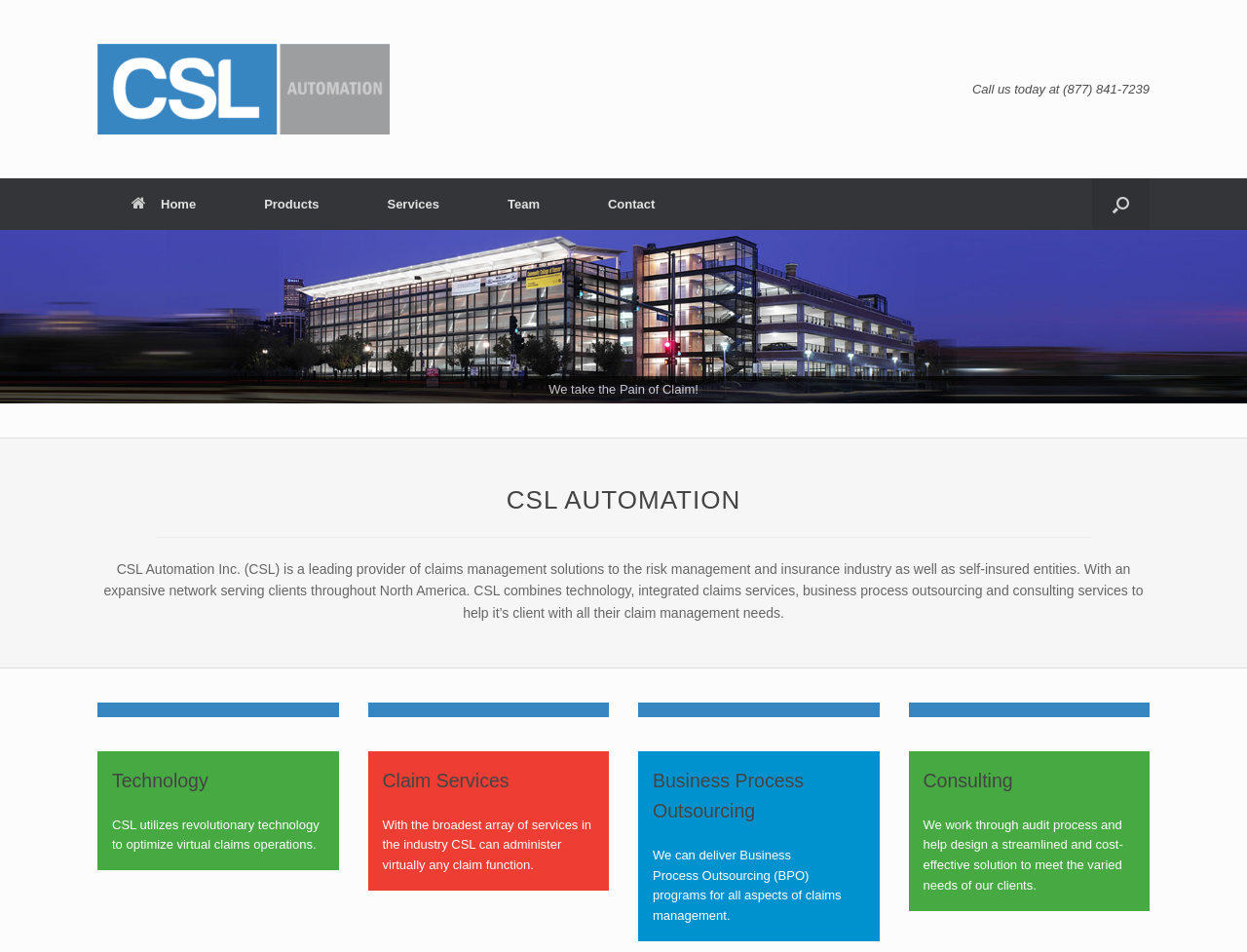What services does CSL Automation provide?
Please use the image to provide an in-depth answer to the question.

I found the services listed under the 'CSL AUTOMATION' heading, which includes 'Claim Services', 'Business Process Outsourcing', and 'Consulting'.